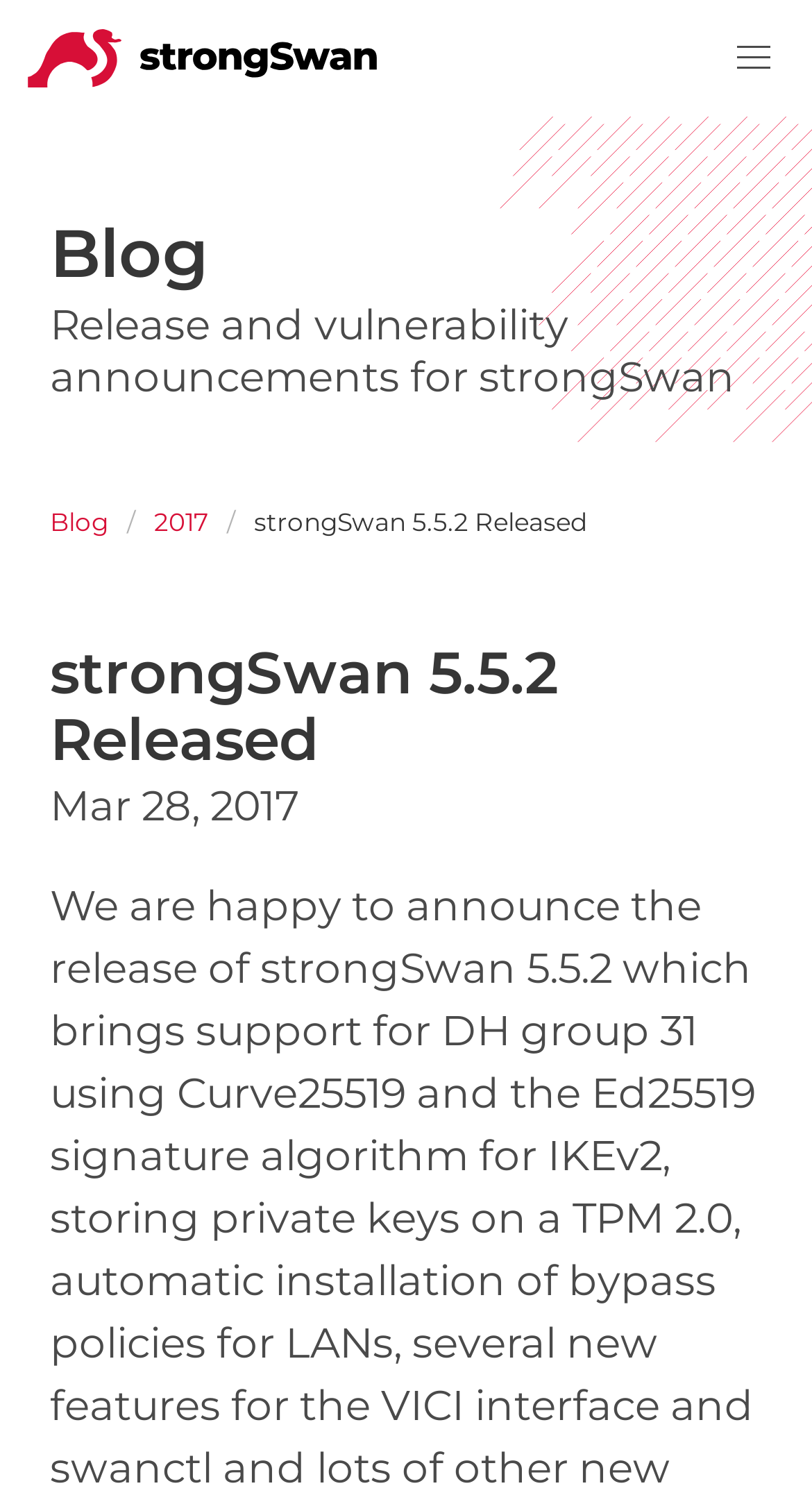Provide a brief response in the form of a single word or phrase:
How many links are in the breadcrumbs navigation?

3